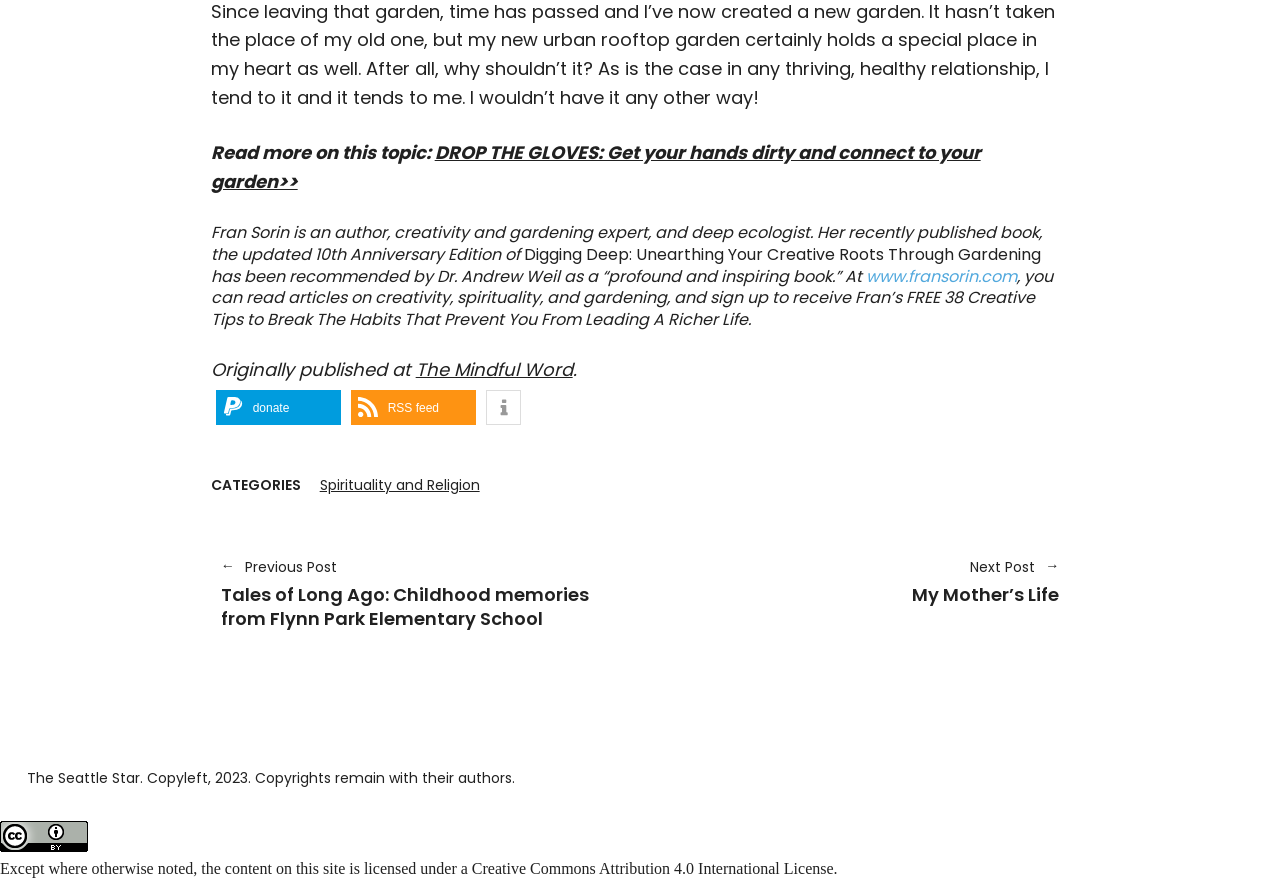Determine the bounding box coordinates for the area that should be clicked to carry out the following instruction: "View previous post".

[0.172, 0.633, 0.484, 0.717]